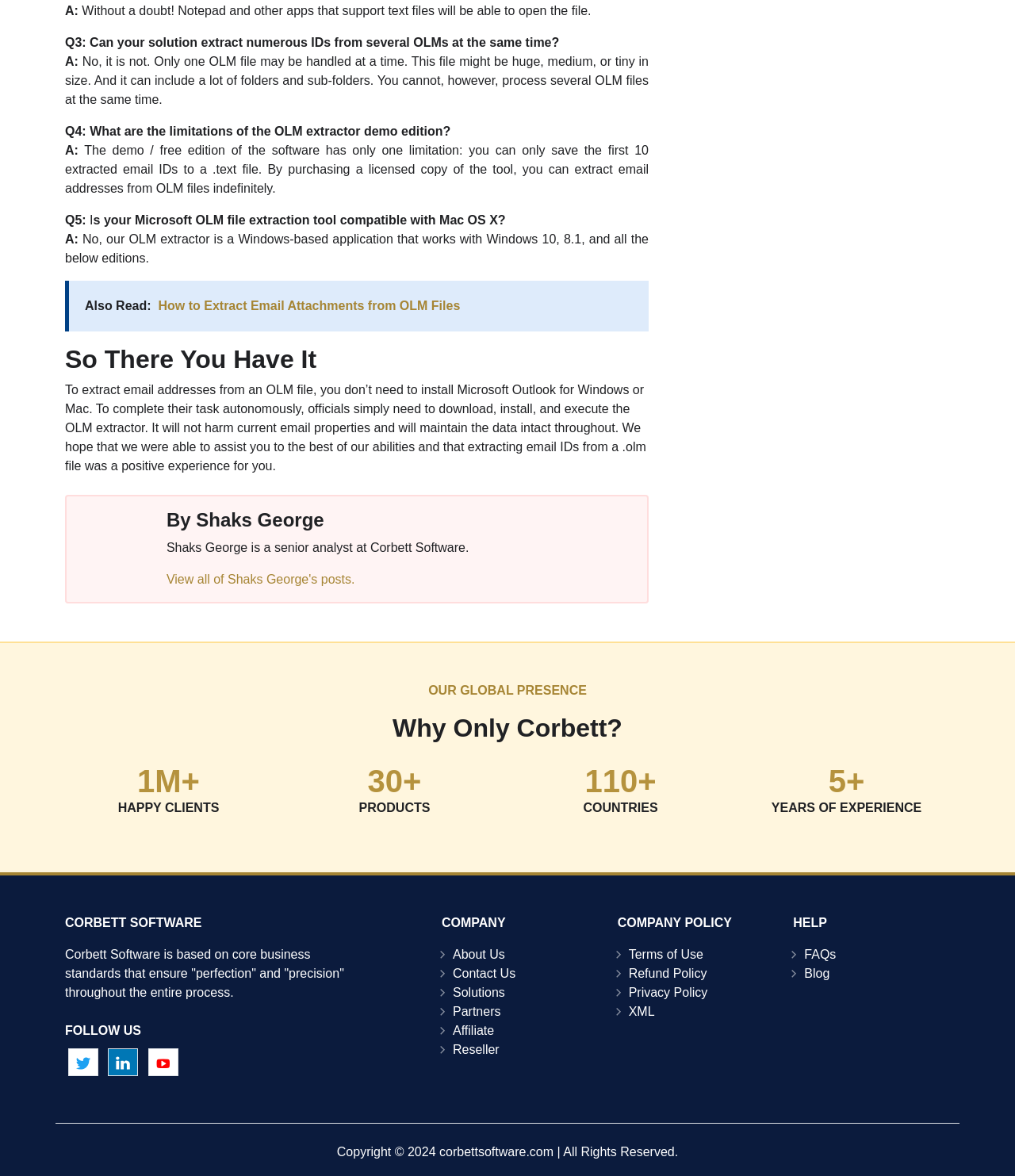With reference to the screenshot, provide a detailed response to the question below:
Is the OLM extractor compatible with Mac OS X?

The webpage states that the OLM extractor is a Windows-based application that works with Windows 10, 8.1, and all below editions, but it does not support Mac OS X. This information is found in the answer to question 5 on the webpage.